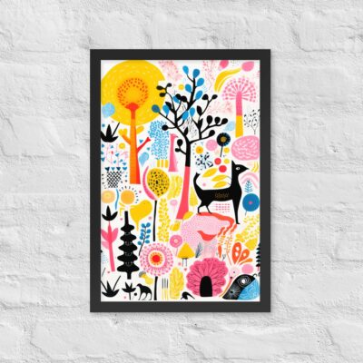What is the size of the framed print?
Your answer should be a single word or phrase derived from the screenshot.

12x18 inch